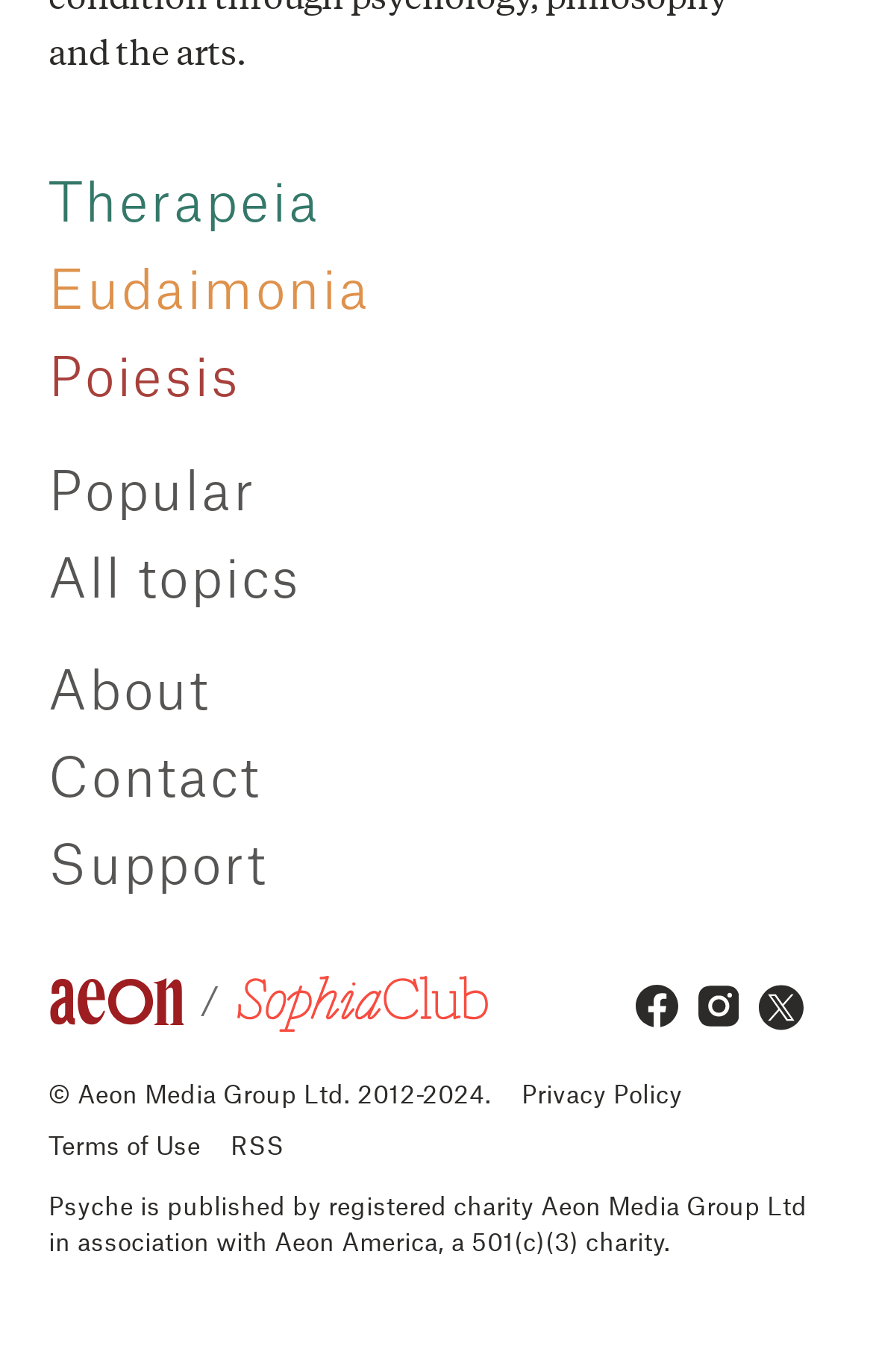How many links are there in the footer section?
Answer with a single word or phrase, using the screenshot for reference.

6